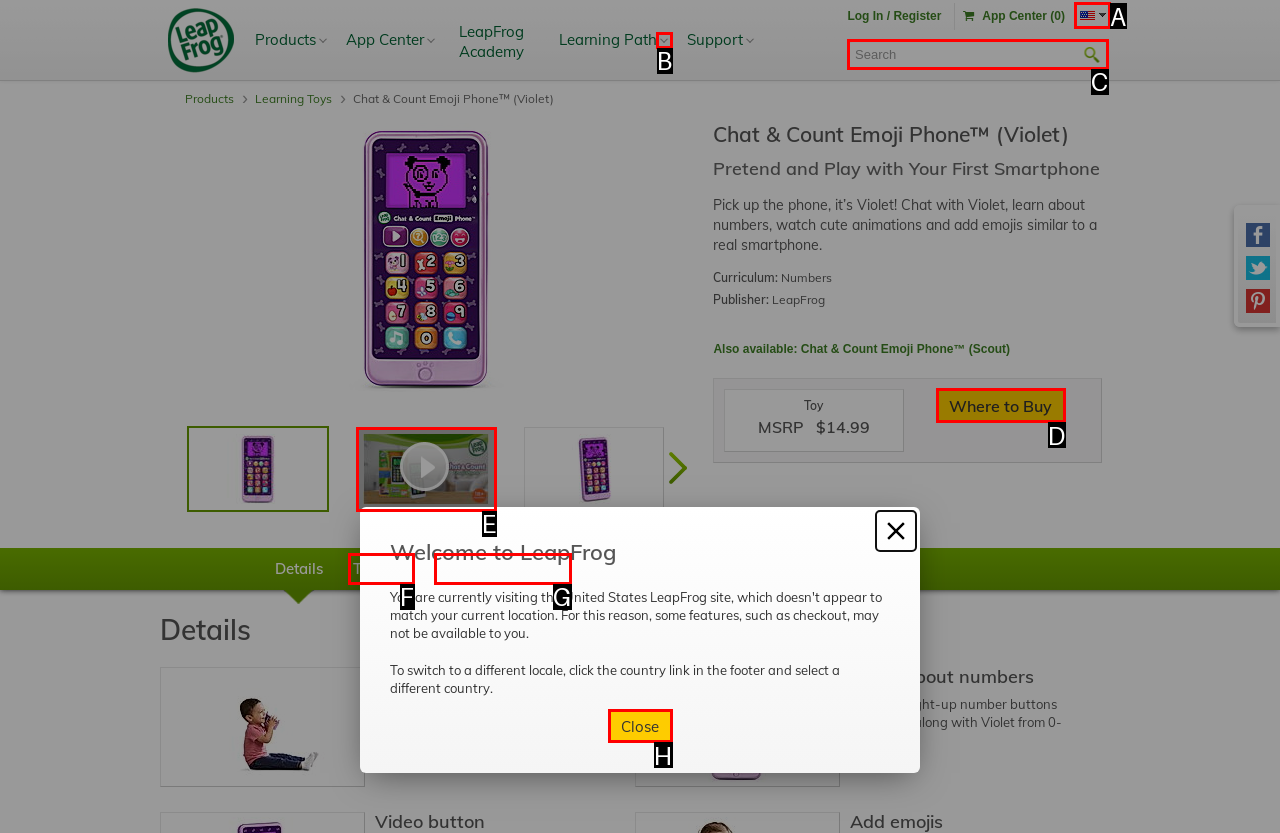Which UI element's letter should be clicked to achieve the task: Search for a product
Provide the letter of the correct choice directly.

C